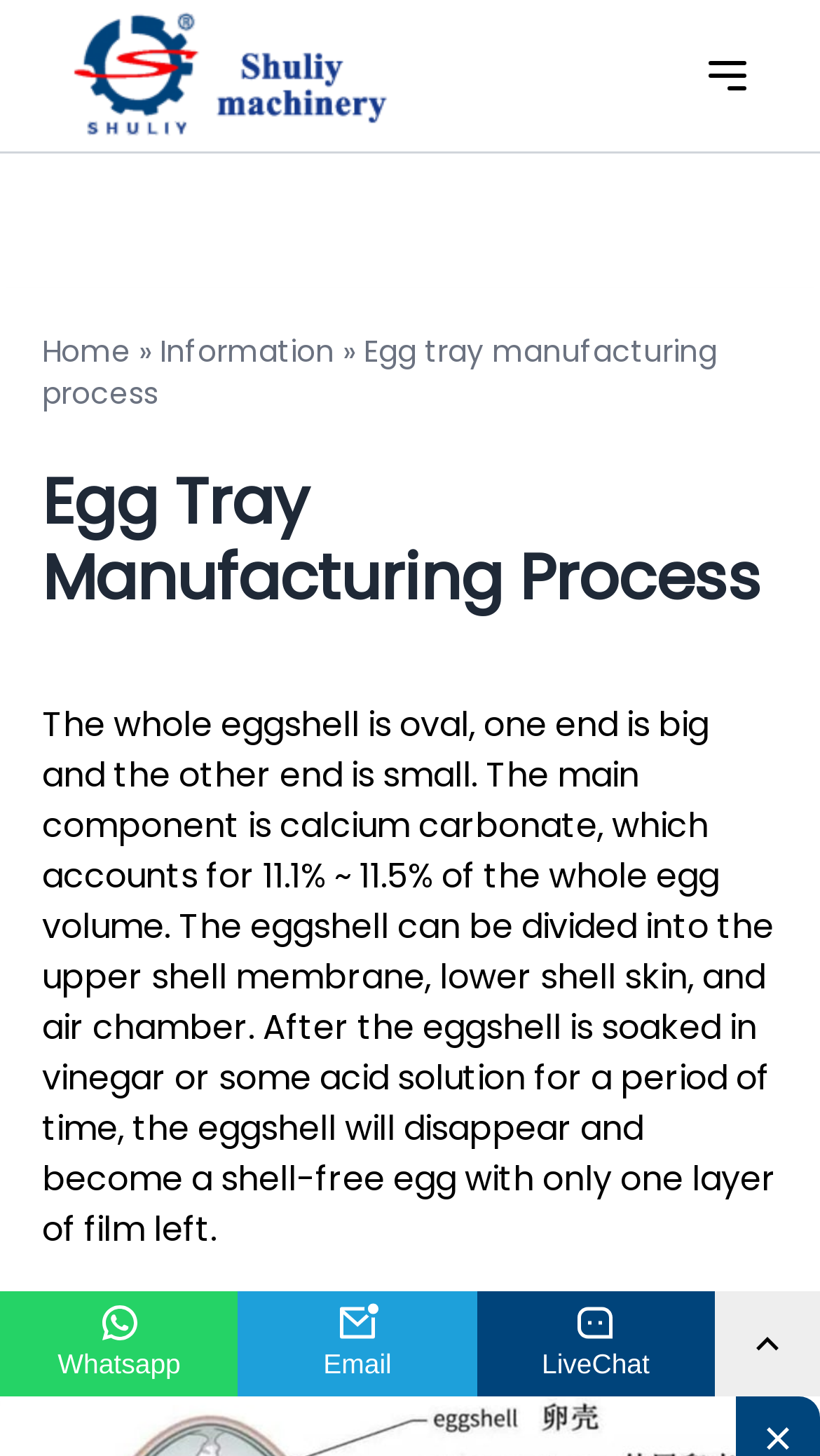Identify the webpage's primary heading and generate its text.

Egg Tray Manufacturing Process